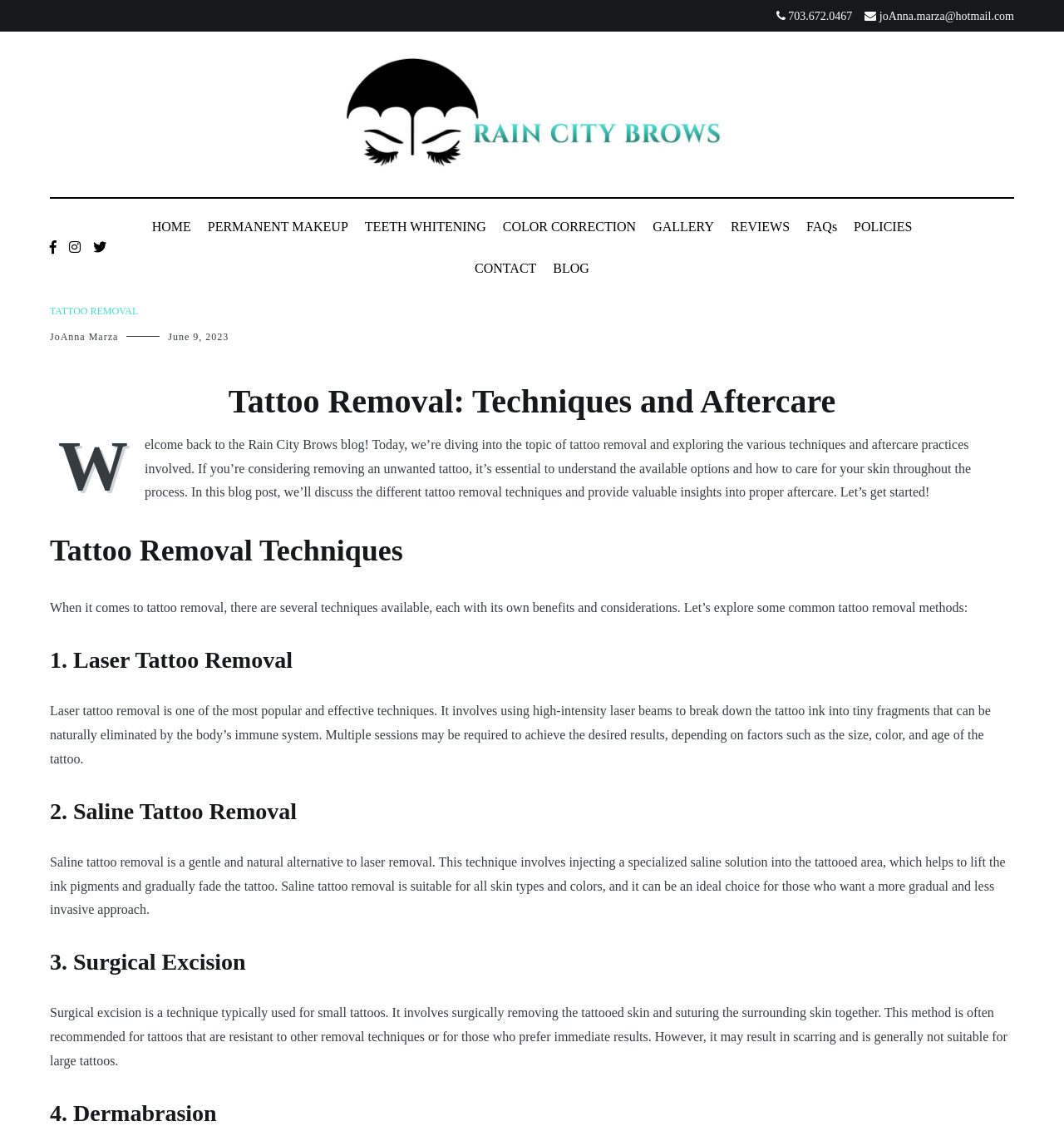Describe all the key features of the webpage in detail.

The webpage is a blog post about tattoo removal, specifically discussing various techniques and aftercare practices. At the top of the page, there are two phone number and email links, followed by a navigation menu with links to different sections of the website, including "HOME", "PERMANENT MAKEUP", "TEETH WHITENING", and more.

Below the navigation menu, there is a section with a heading "Tattoo Removal: Techniques and Aftercare" and a brief introduction to the topic. The introduction is followed by a section discussing different tattoo removal techniques, including laser tattoo removal, saline tattoo removal, surgical excision, and dermabrasion. Each technique is explained in a separate section with a heading and a brief description.

The laser tattoo removal section is the first technique discussed, and it explains how the process works and its benefits. The saline tattoo removal section is next, describing it as a gentle and natural alternative to laser removal. The surgical excision section explains that it is typically used for small tattoos and involves surgically removing the tattooed skin. Finally, the dermabrasion section is the last technique discussed, but its description is cut off at the bottom of the page.

Throughout the page, there are no images, but there are several links to other sections of the website, including "BLOG" and "CONTACT". The overall structure of the page is organized, with clear headings and concise text, making it easy to follow and understand the different tattoo removal techniques and aftercare practices.